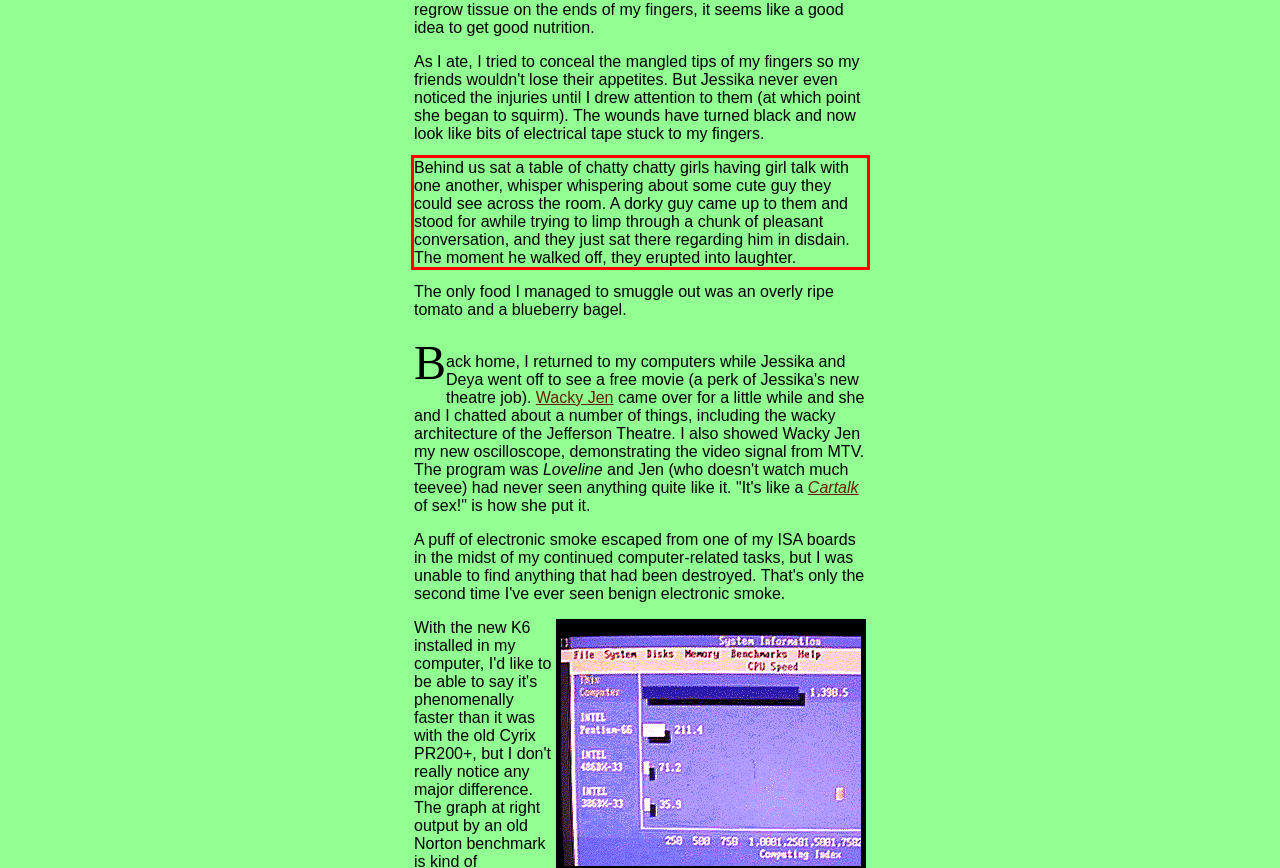Please take the screenshot of the webpage, find the red bounding box, and generate the text content that is within this red bounding box.

Behind us sat a table of chatty chatty girls having girl talk with one another, whisper whispering about some cute guy they could see across the room. A dorky guy came up to them and stood for awhile trying to limp through a chunk of pleasant conversation, and they just sat there regarding him in disdain. The moment he walked off, they erupted into laughter.